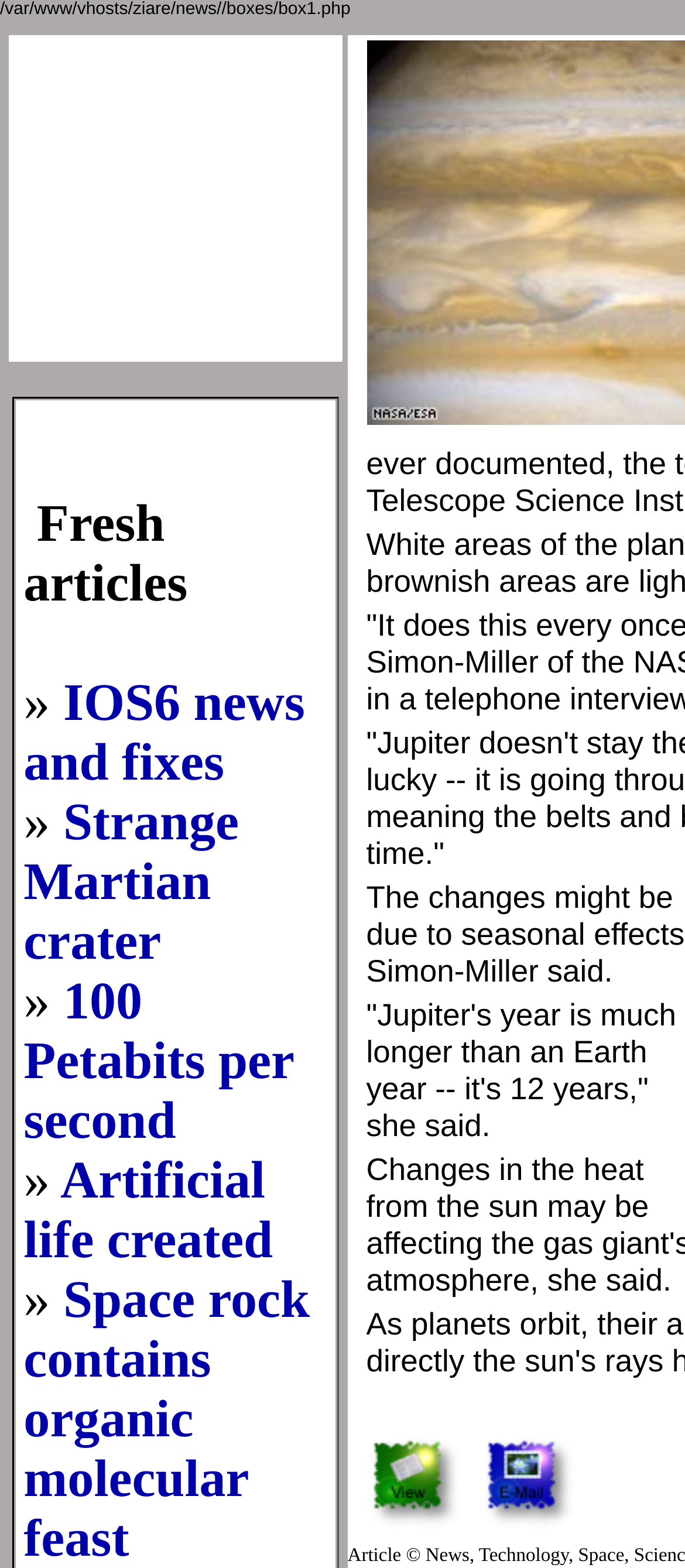Find the bounding box coordinates for the area that should be clicked to accomplish the instruction: "Read the 'Strange Martian crater' article".

[0.034, 0.506, 0.349, 0.619]